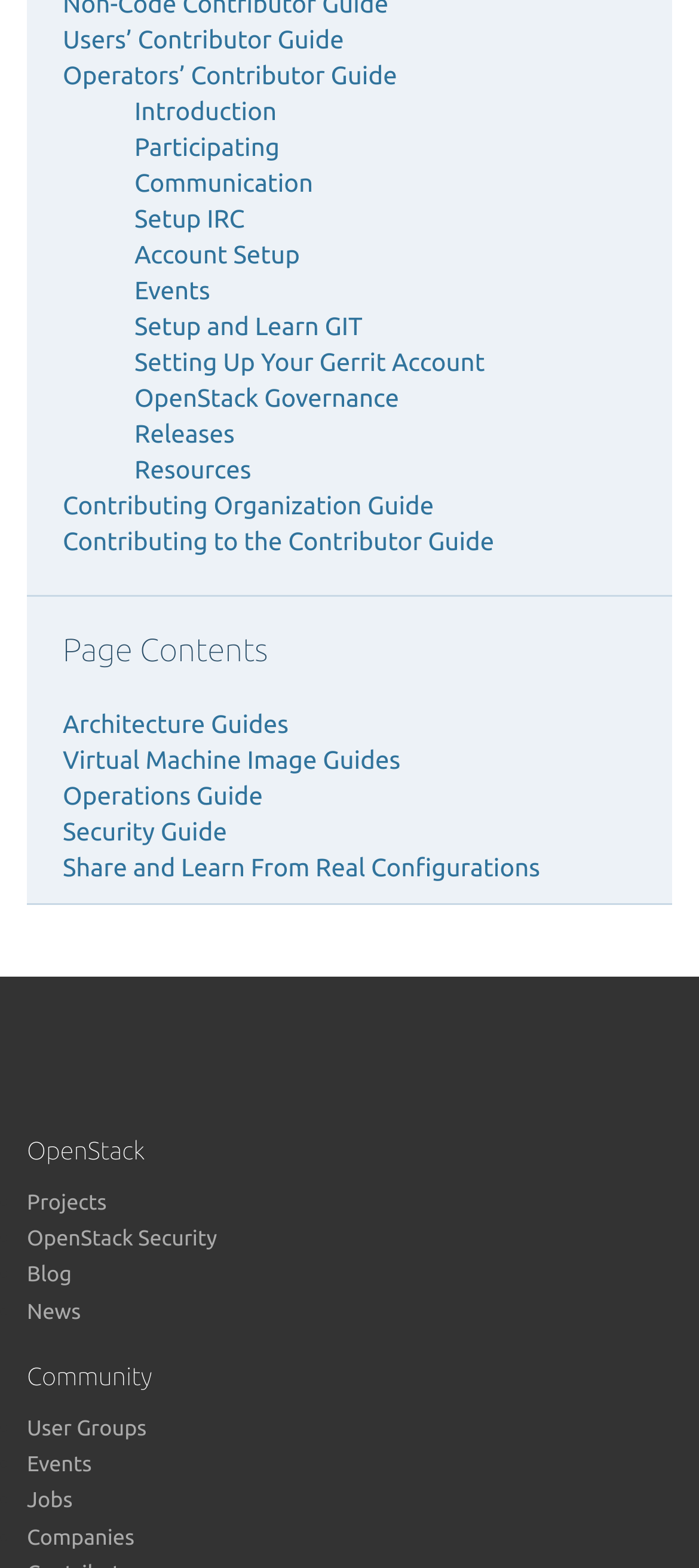Can you find the bounding box coordinates of the area I should click to execute the following instruction: "Learn about OpenStack Governance"?

[0.192, 0.244, 0.571, 0.263]